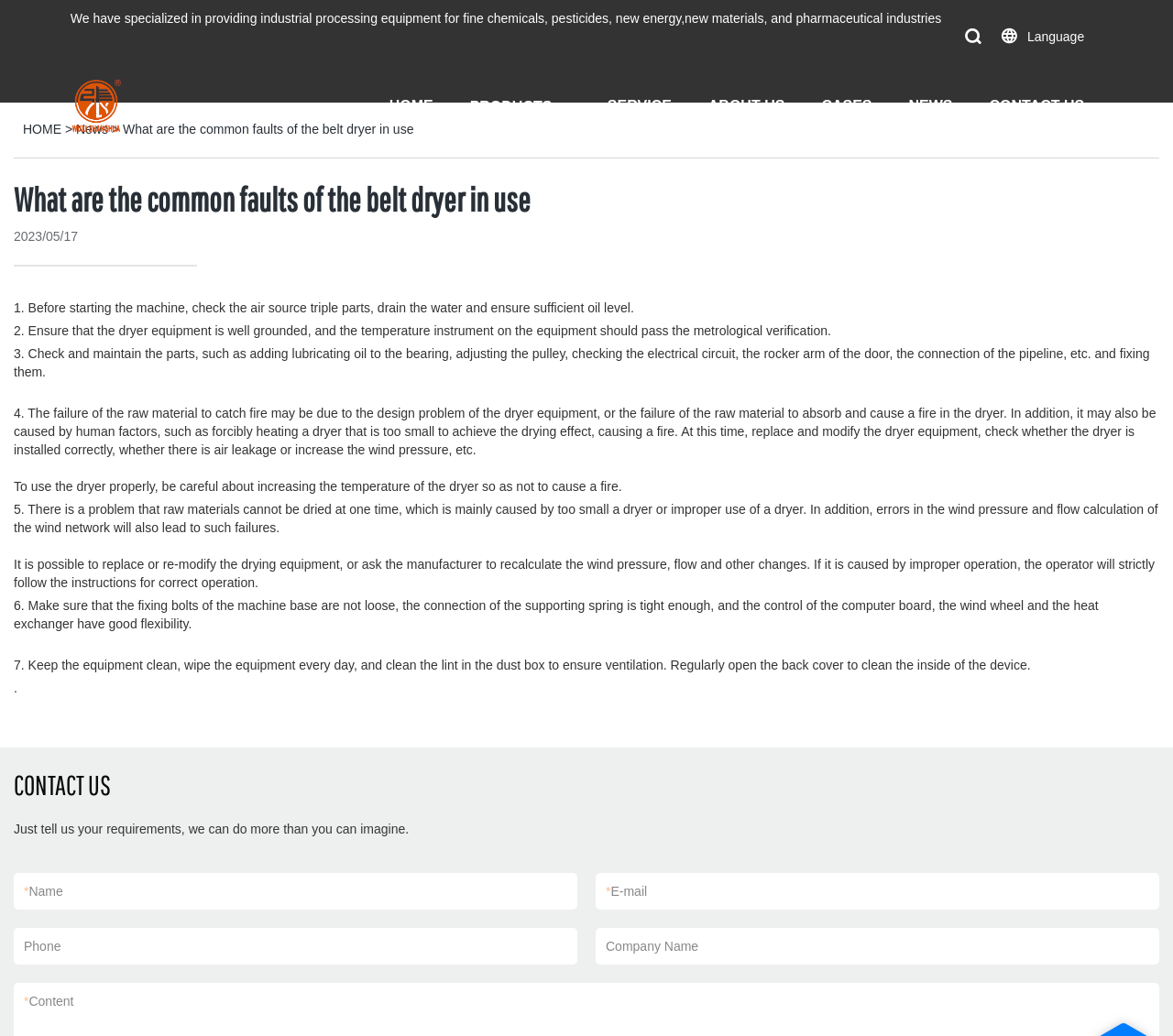Use a single word or phrase to respond to the question:
What is the purpose of the dryer equipment?

Drying raw materials